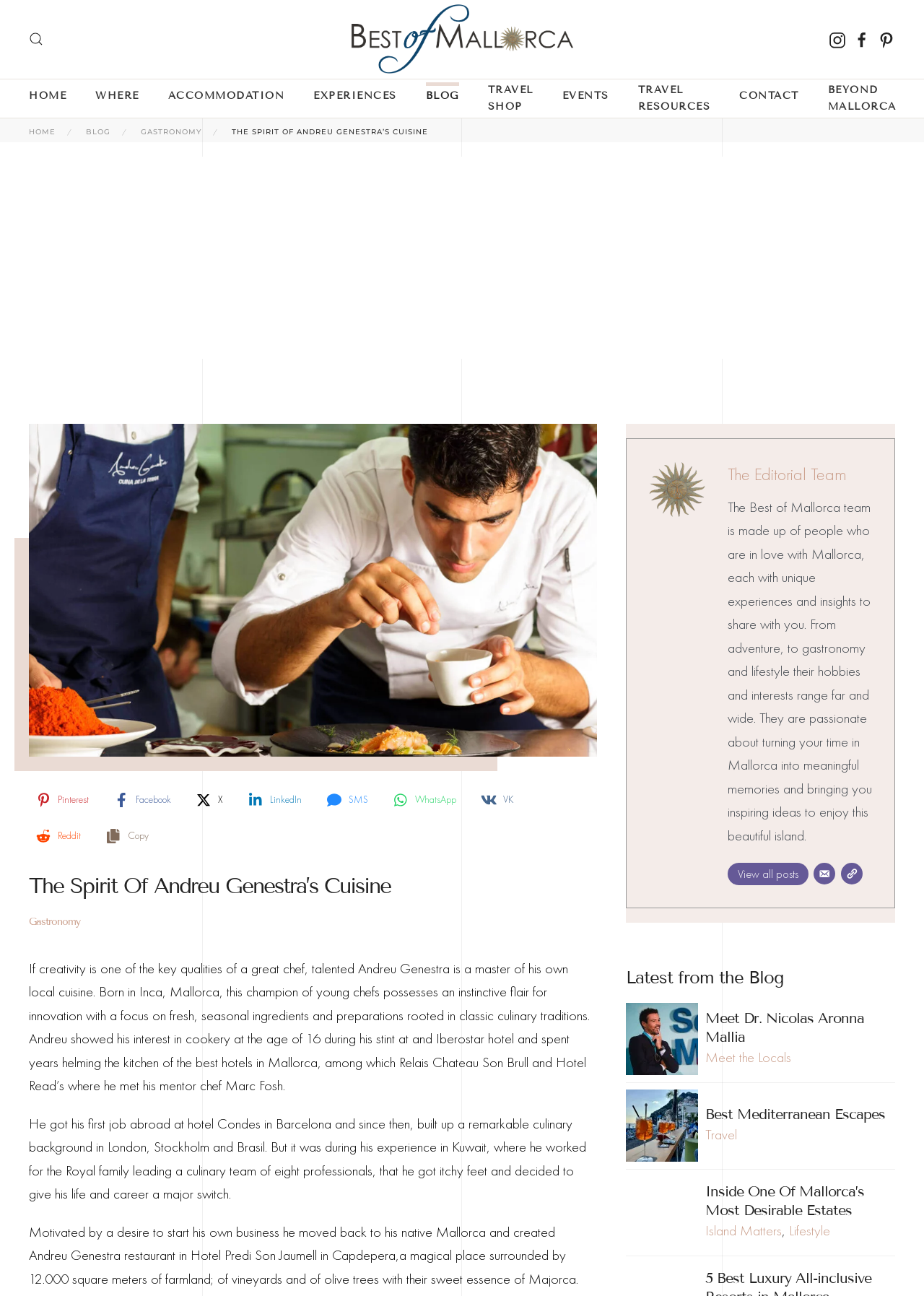Create a detailed narrative describing the layout and content of the webpage.

The webpage is about the spirit of Andreu Genestra's cuisine, a renowned chef from Mallorca. At the top, there is a navigation menu with links to "HOME", "WHERE", "ACCOMMODATION", "EXPERIENCES", "BLOG", "TRAVEL SHOP", "EVENTS", "TRAVEL RESOURCES", and "CONTACT". Below this menu, there is a breadcrumb navigation with links to "HOME", "BLOG", and "GASTRONOMY".

The main content of the page is divided into two sections. On the left, there is a large image of Andreu Genestra, and on the right, there is a text describing his background and culinary experience. The text is divided into three paragraphs, each describing a different stage of his career.

Below the main content, there are social media links to Pinterest, Facebook, LinkedIn, SMS, WhatsApp, VK, Reddit, and Copy. Next to these links, there is a heading "The Spirit Of Andreu Genestra’s Cuisine" and a link to "Gastronomy".

Further down, there is a section with the heading "Latest from the Blog" and three blog posts with images and headings. The first post is about Dr. Nicolas Aronna Mallia, the second is about Mediterranean escapes, and the third is about a desirable estate in Mallorca. Each post has a link to read more.

At the bottom of the page, there is a section with the heading "The Best of Mallorca team" and a text describing the team's passion for Mallorca and their goal to create meaningful memories for visitors. There are also links to "View all posts", "Email", and "Website".